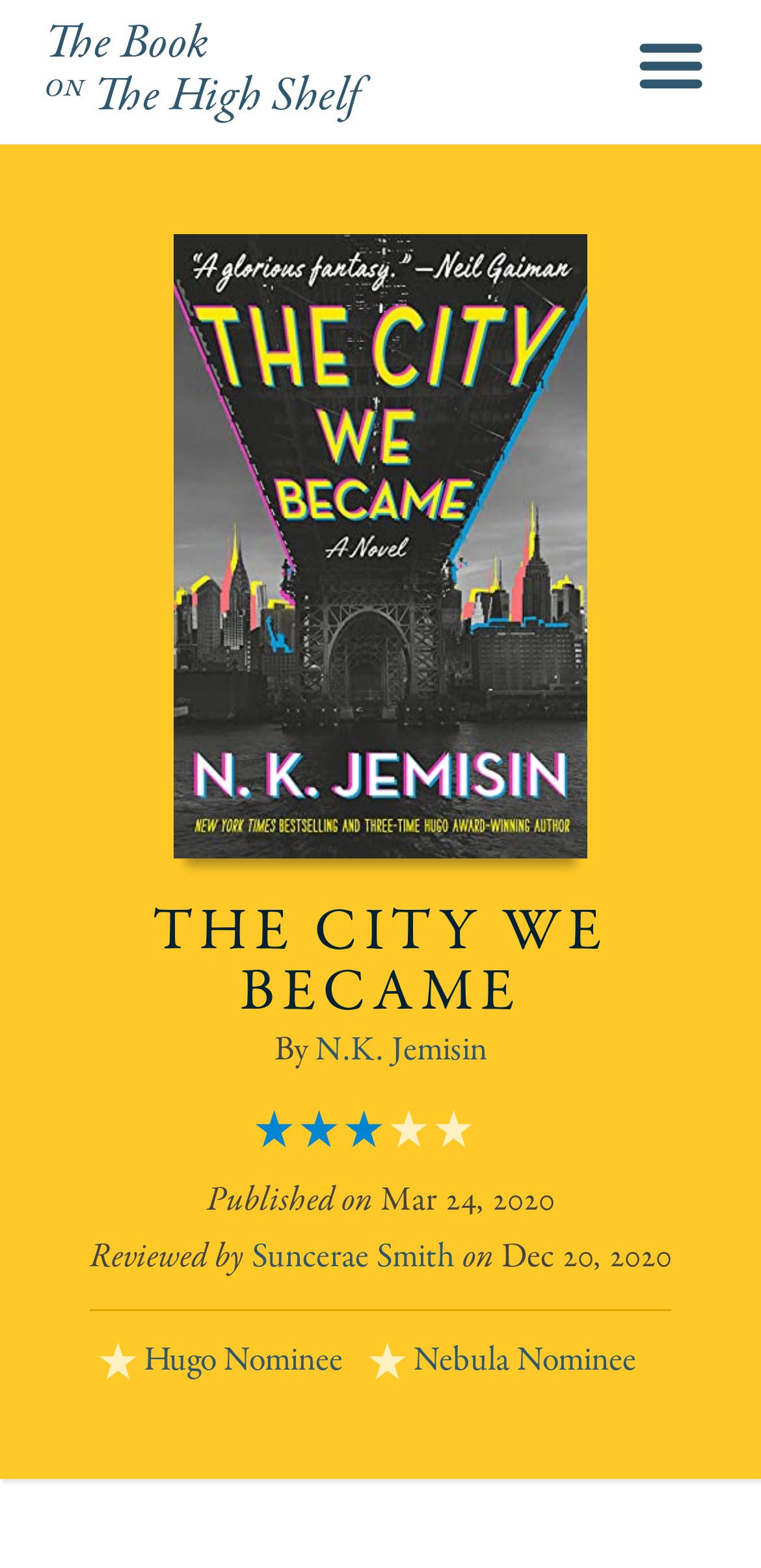Based on the visual content of the image, answer the question thoroughly: What is the publication date of the book?

I found the answer by looking at the time element with the text 'Mar 24, 2020' which is located near the book title and author, indicating that it is the publication date of the book.